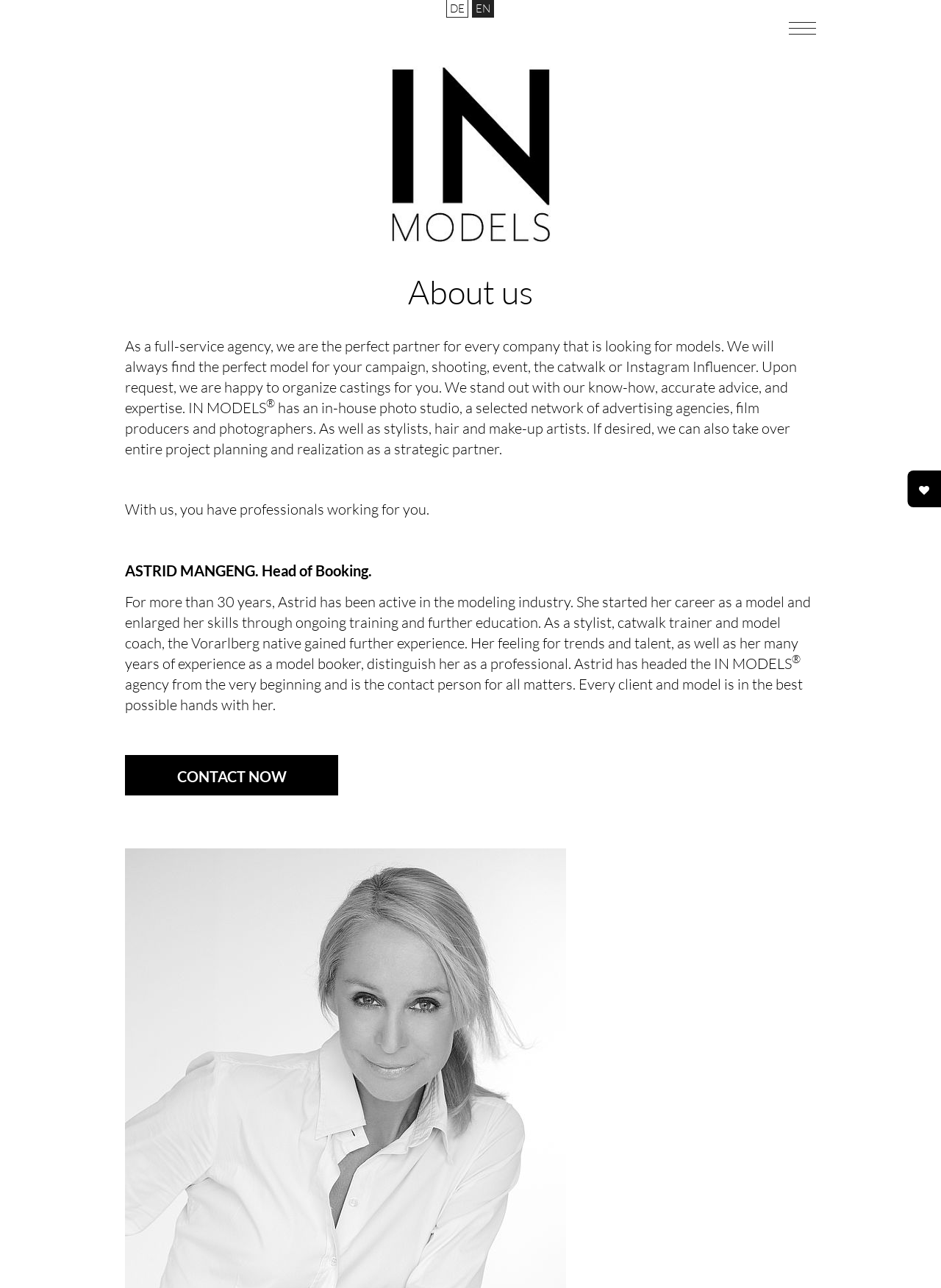Respond with a single word or short phrase to the following question: 
What is the purpose of IN MODELS agency?

Full-service agency for models